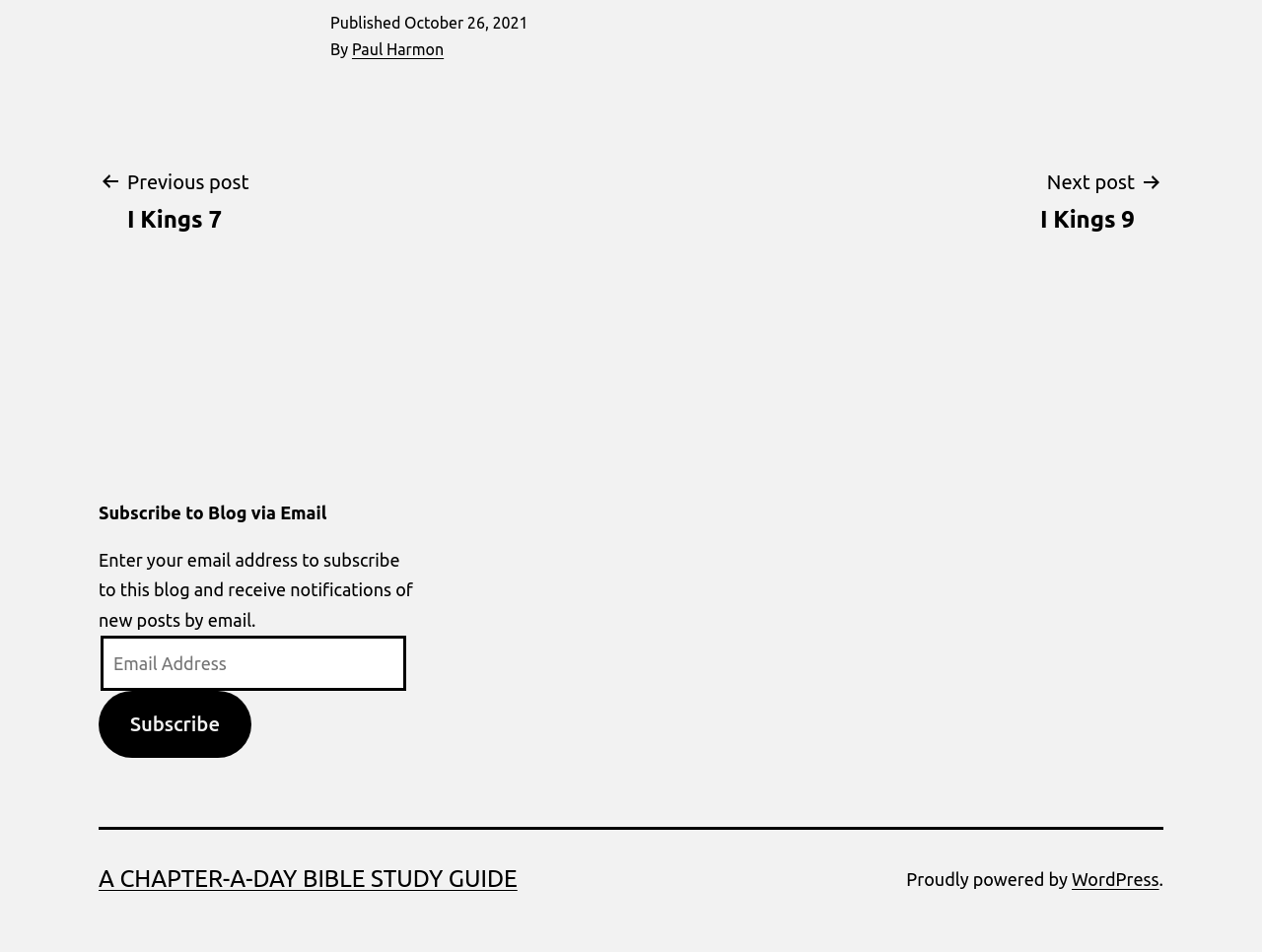Specify the bounding box coordinates of the element's area that should be clicked to execute the given instruction: "View next post". The coordinates should be four float numbers between 0 and 1, i.e., [left, top, right, bottom].

[0.801, 0.173, 0.922, 0.246]